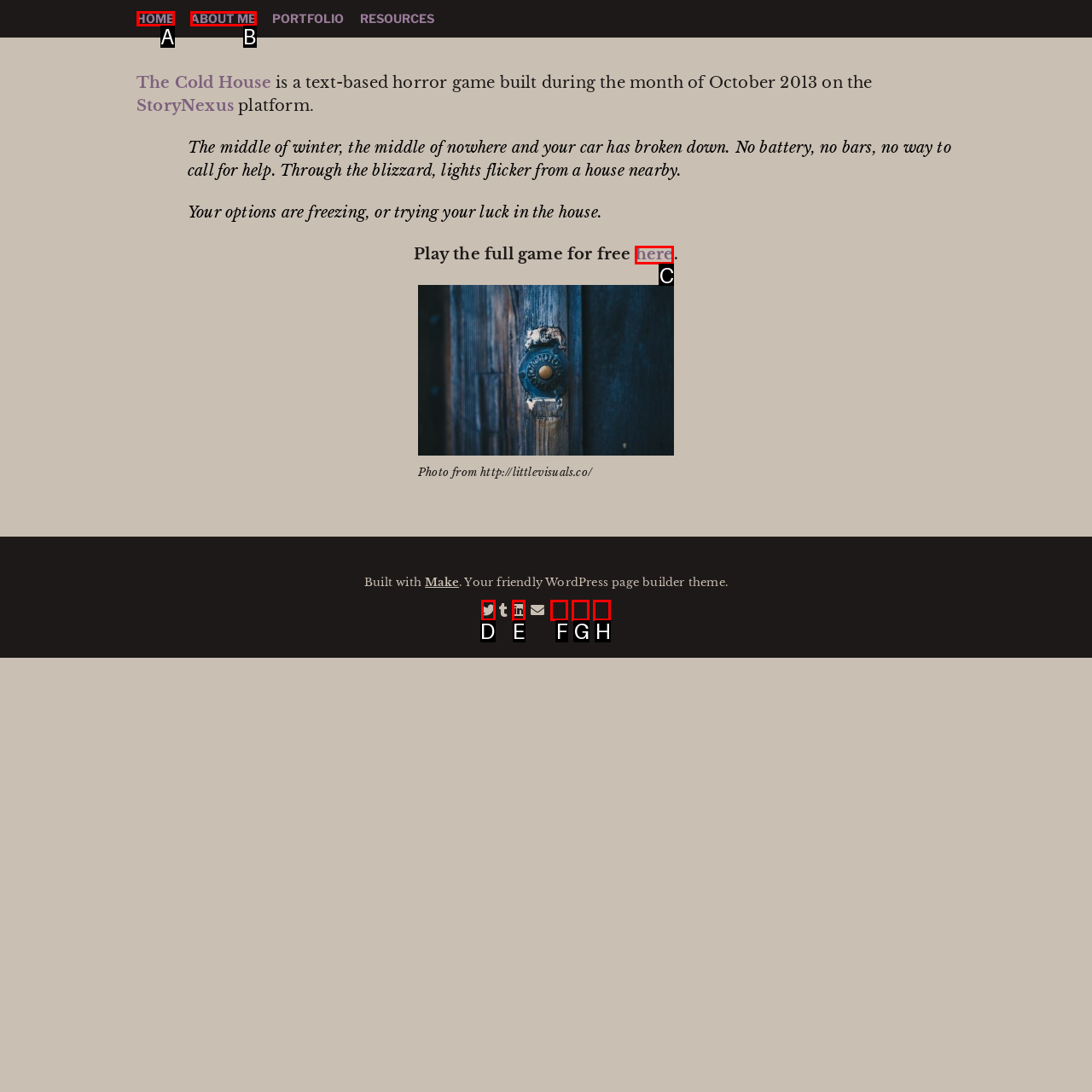Find the correct option to complete this instruction: play the full game for free. Reply with the corresponding letter.

C